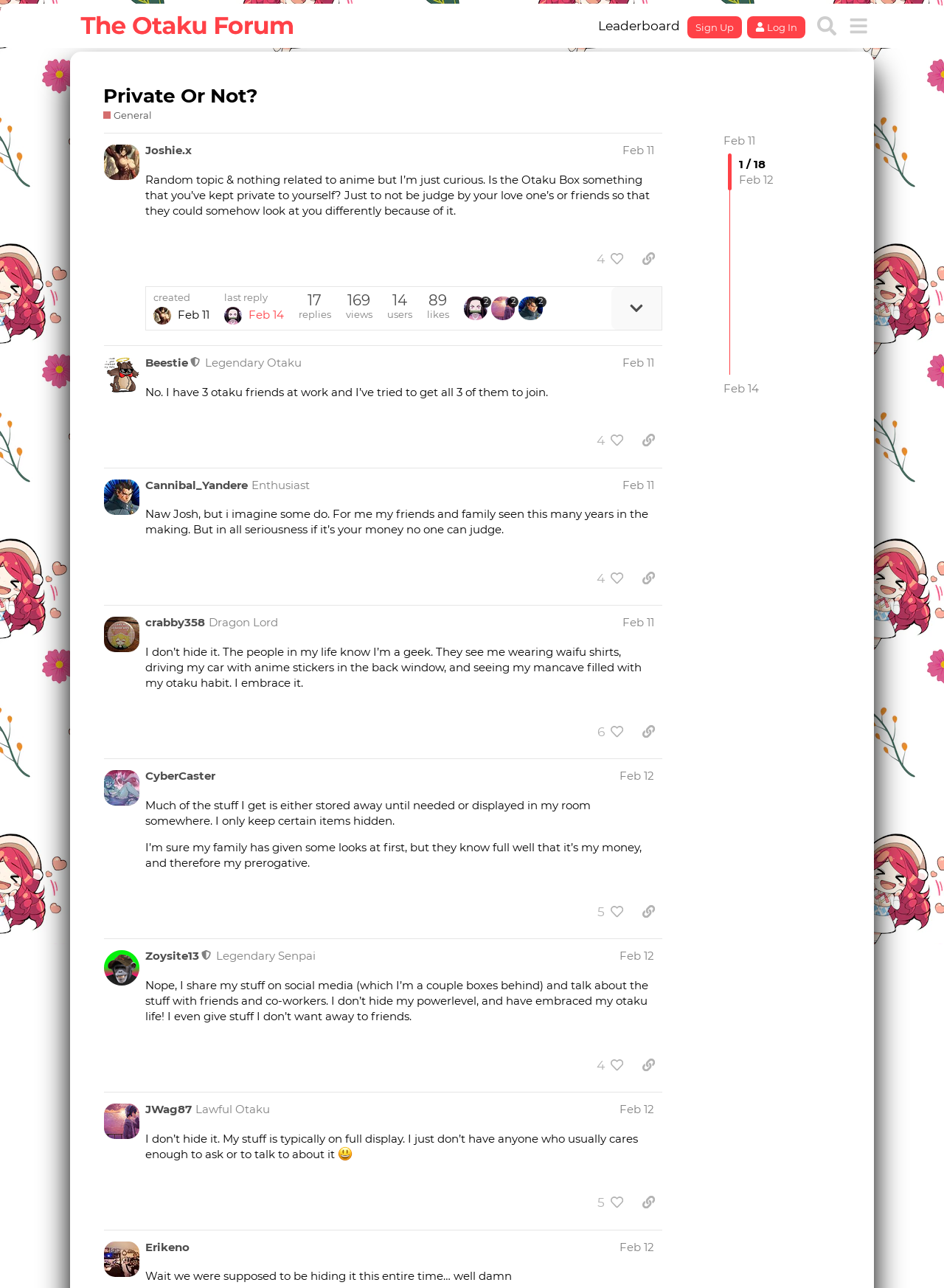Bounding box coordinates should be provided in the format (top-left x, top-left y, bottom-right x, bottom-right y) with all values between 0 and 1. Identify the bounding box for this UI element: Private Or Not?

[0.109, 0.065, 0.273, 0.084]